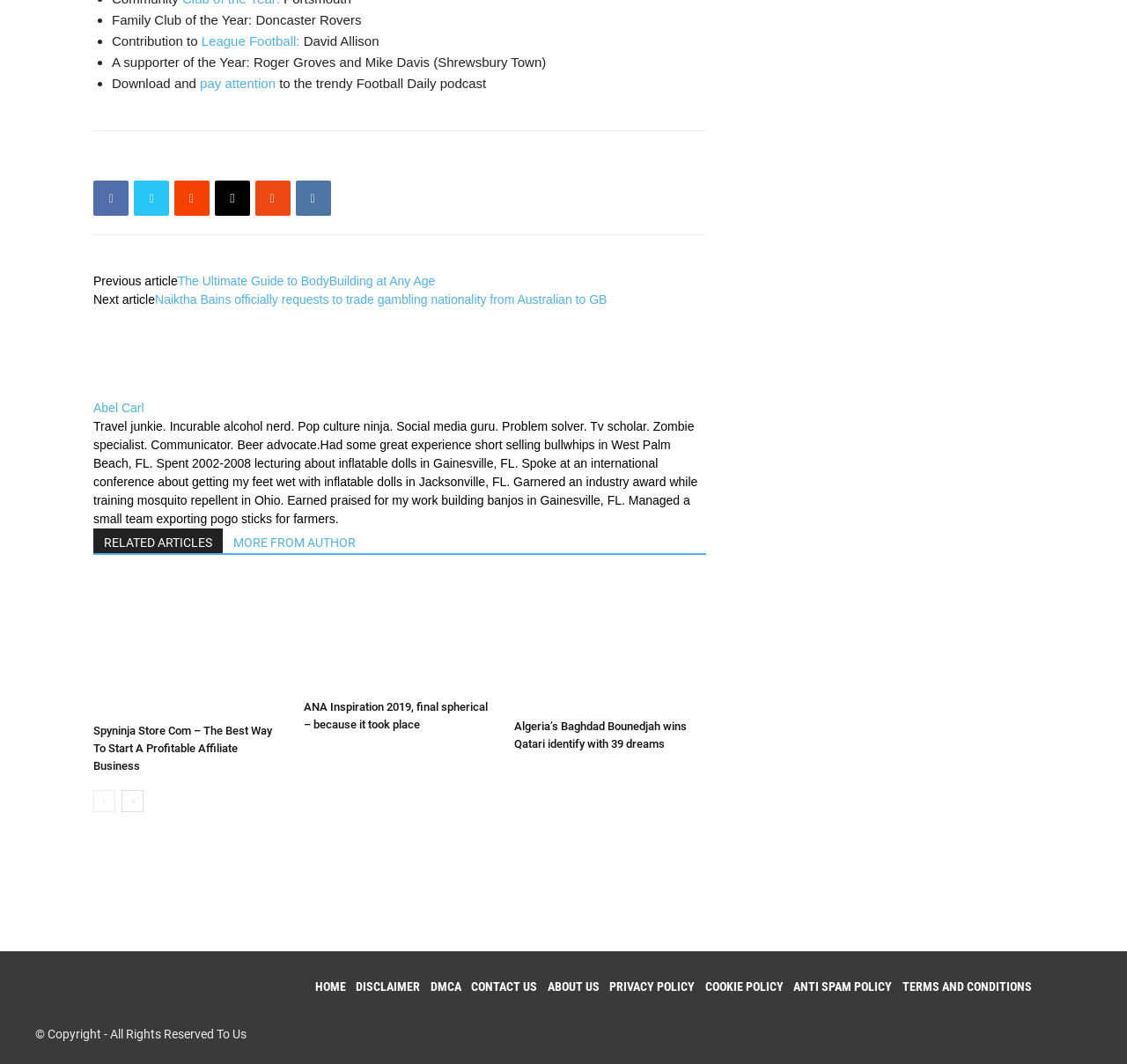Determine the bounding box for the described HTML element: "Disclaimer". Ensure the coordinates are four float numbers between 0 and 1 in the format [left, top, right, bottom].

[0.316, 0.894, 0.373, 0.96]